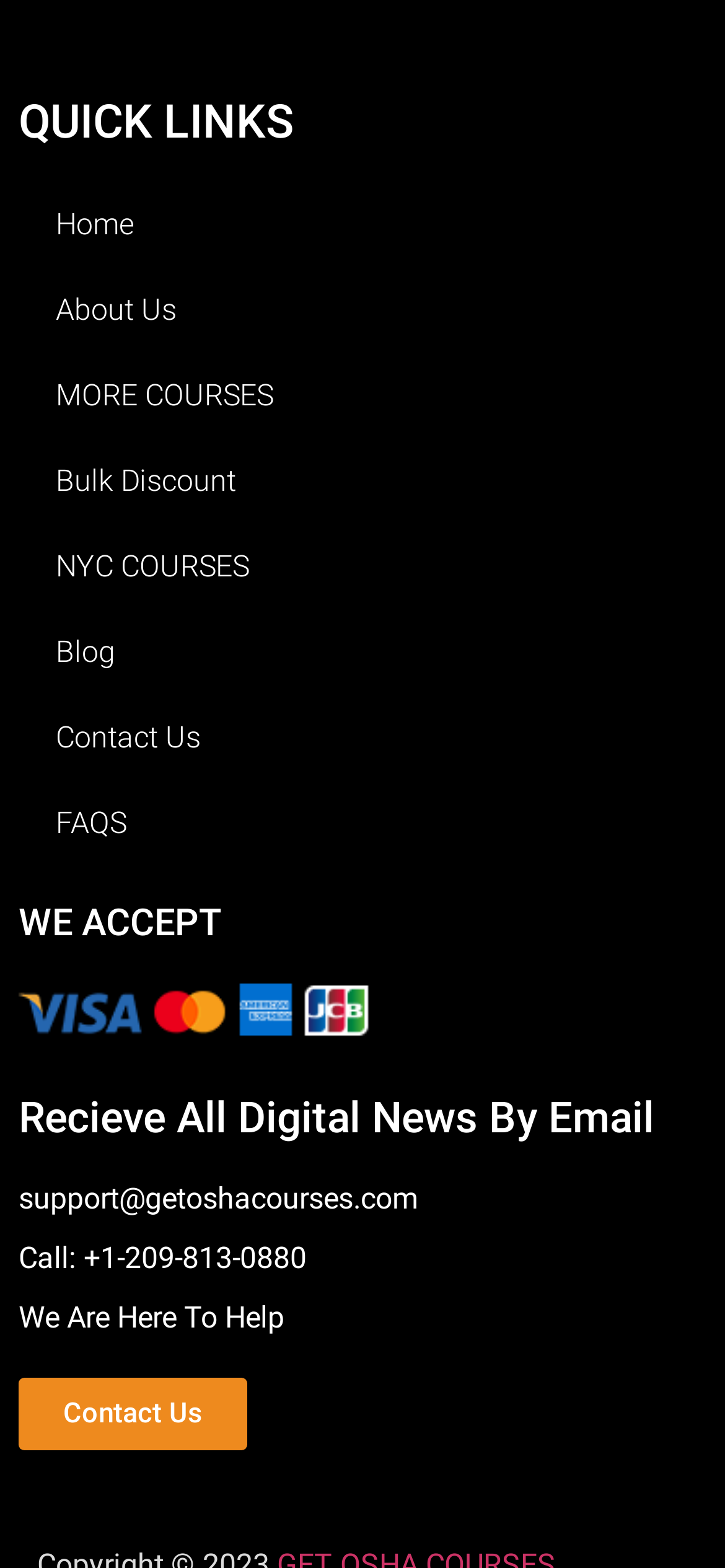Answer the following query with a single word or phrase:
What is the purpose of the website?

To provide courses